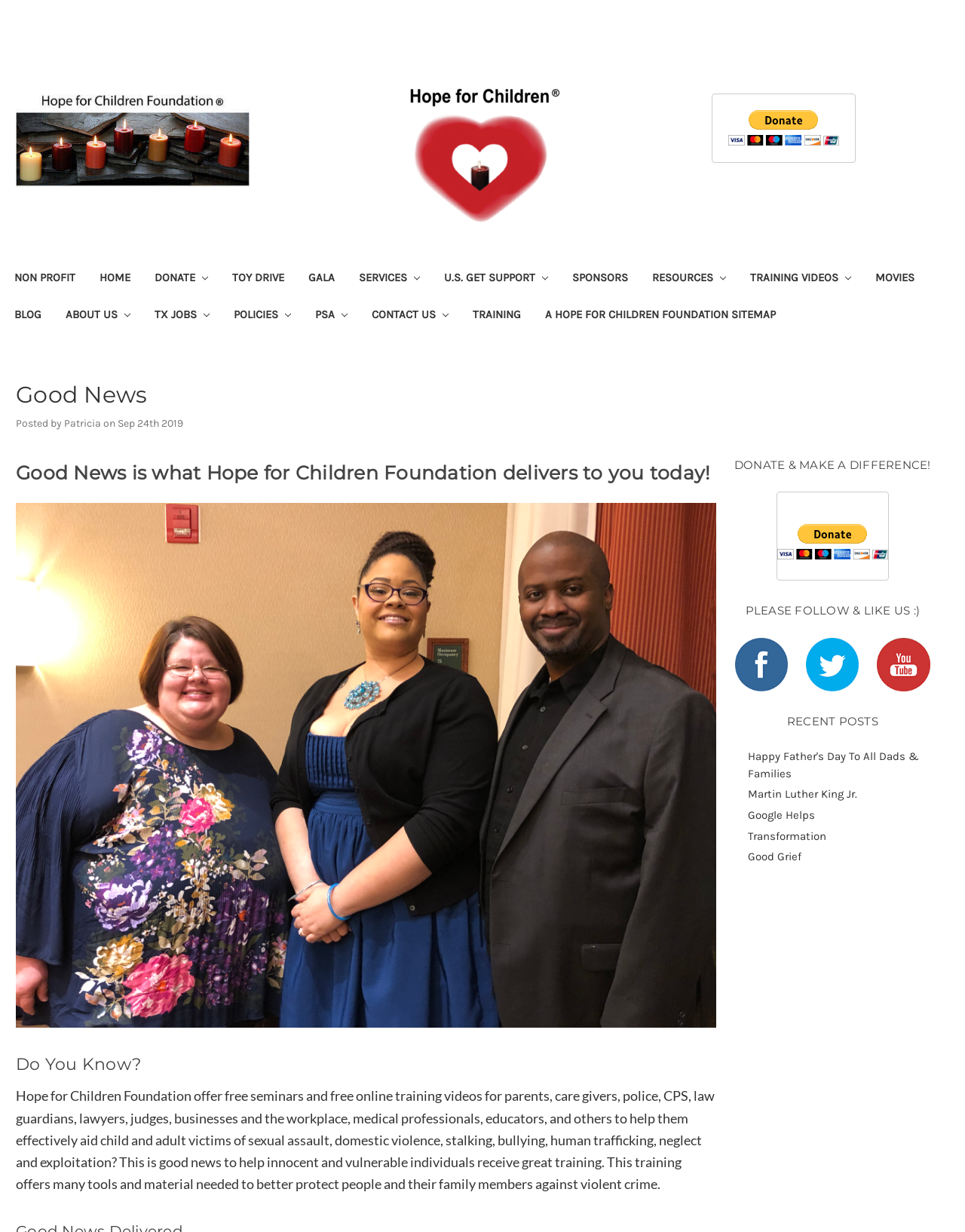What is the title of the first recent post?
Please respond to the question with a detailed and well-explained answer.

The title of the first recent post can be found in the link element with the description 'Happy Father's Day To All Dads & Families' under the 'RECENT POSTS' heading.